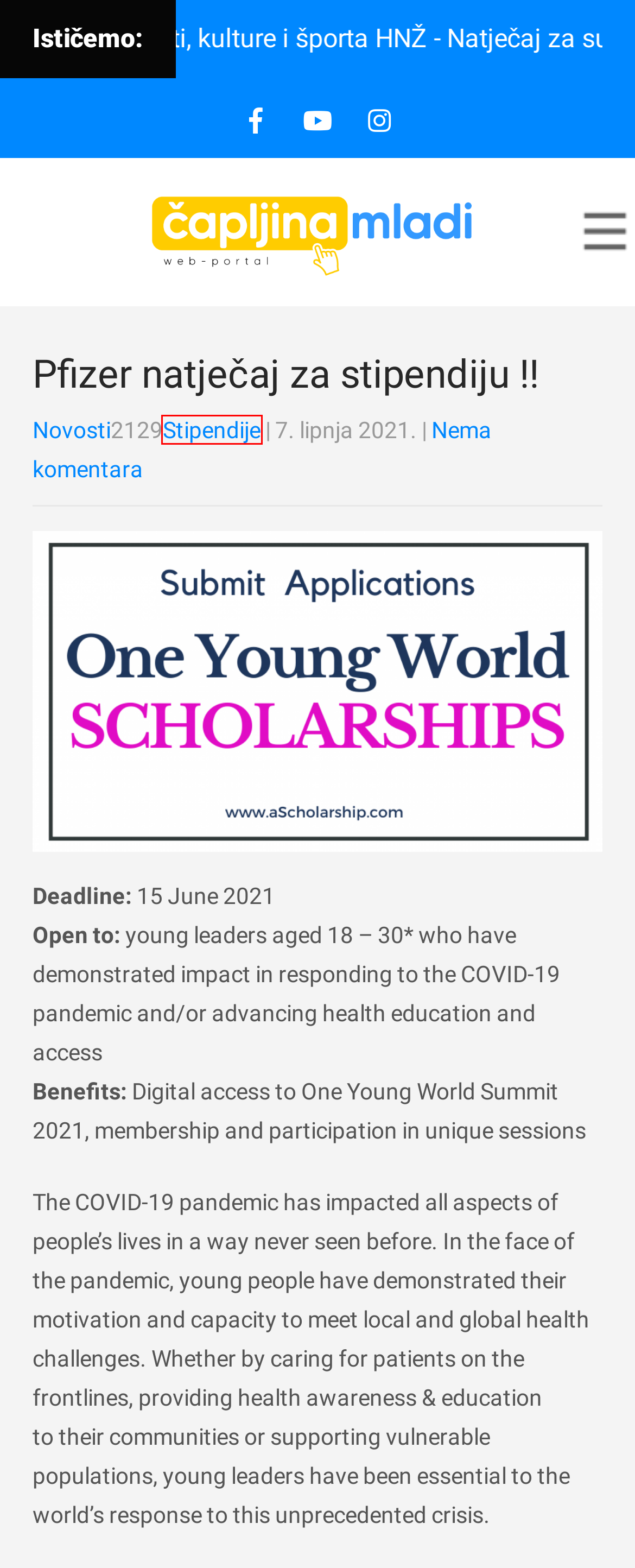Analyze the screenshot of a webpage that features a red rectangle bounding box. Pick the webpage description that best matches the new webpage you would see after clicking on the element within the red bounding box. Here are the candidates:
A. Naslovna - um-caplja.com
B. Početna - Vijeće mladih FBiH
C. Kontaktirajte nas - Portal Čapljina-mladi.info
D. Događaji - Portal Čapljina-mladi.info
E. Headley Fond – Natječaj za financiranje projekata kulturnog naslijeđa - Portal Čapljina-mladi.info
F. Stipendije - Portal Čapljina-mladi.info
G. Novosti - Portal Čapljina-mladi.info
H. Grad Čapljina - Grad Čapljina

F